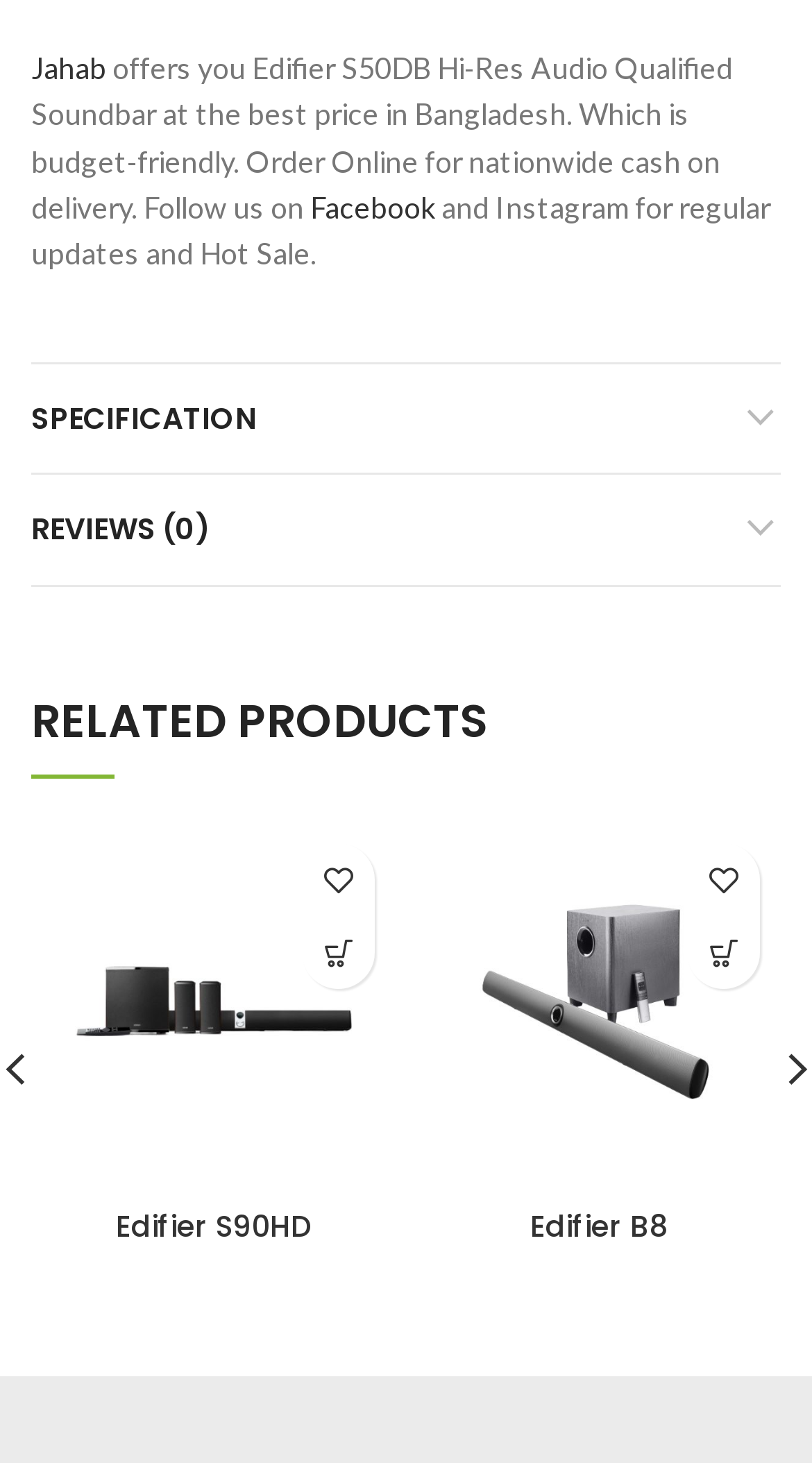Locate the bounding box coordinates of the clickable area needed to fulfill the instruction: "Add Edifier S90HD to wishlist".

[0.372, 0.577, 0.462, 0.627]